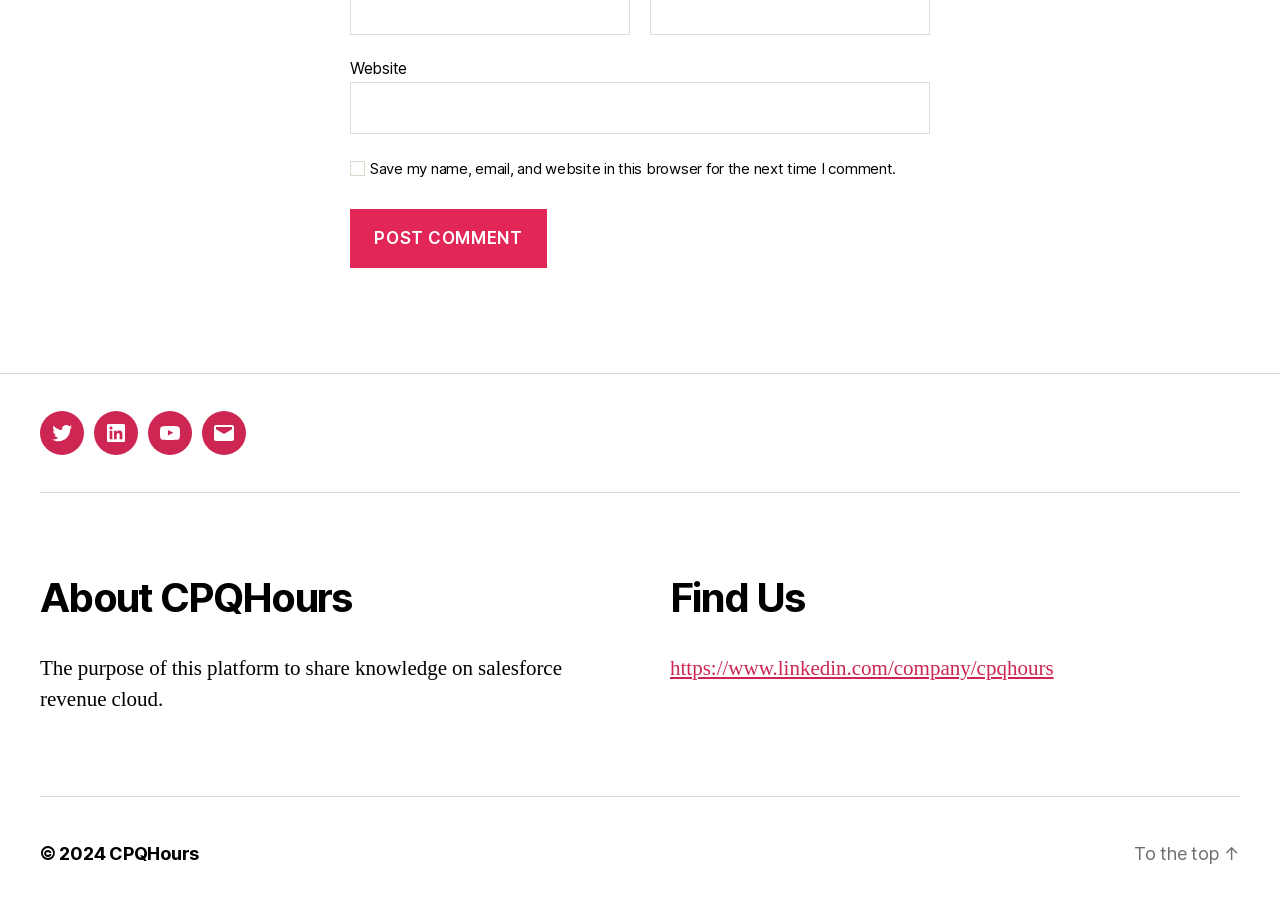Identify the bounding box coordinates of the clickable region to carry out the given instruction: "Visit Twitter".

[0.031, 0.485, 0.066, 0.534]